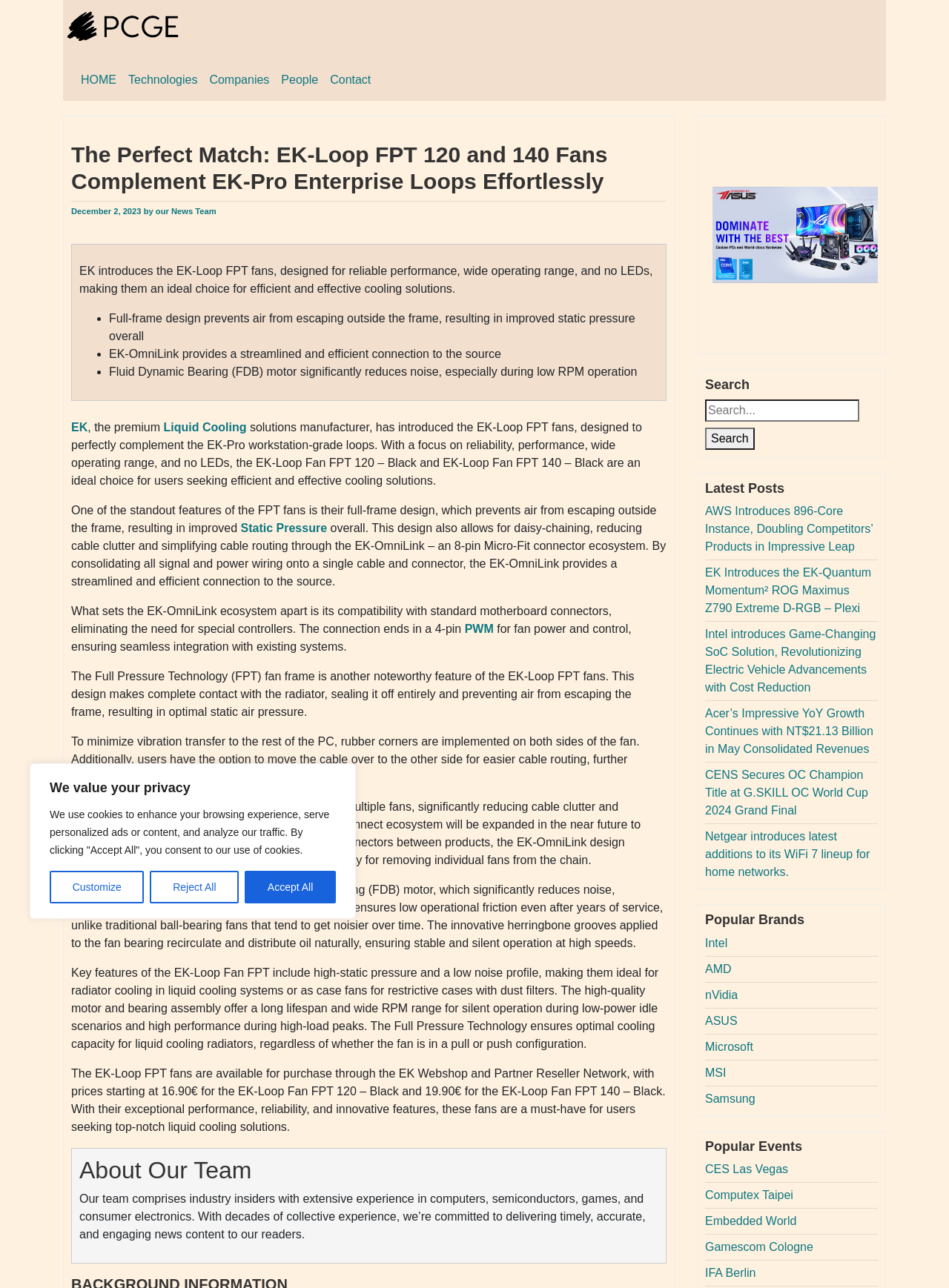What is the price of the EK-Loop Fan FPT 120 – Black?
Examine the webpage screenshot and provide an in-depth answer to the question.

The article states that the EK-Loop FPT fans are available for purchase through the EK Webshop and Partner Reseller Network, with prices starting at 16.90€ for the EK-Loop Fan FPT 120 – Black.